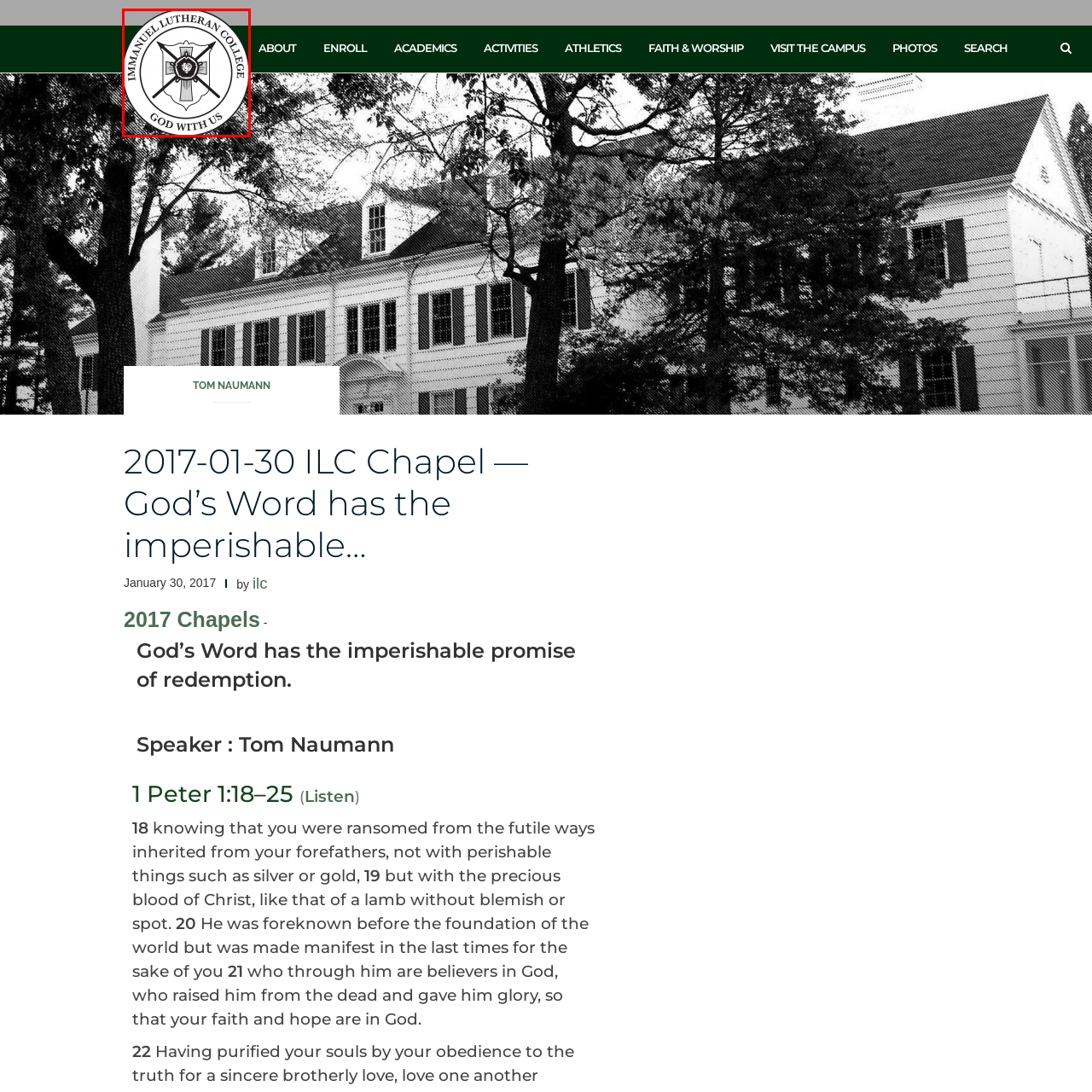What does the lion symbolize?
Review the content shown inside the red bounding box in the image and offer a detailed answer to the question, supported by the visual evidence.

According to the caption, the lion on the shield in the central design element symbolizes strength and courage.